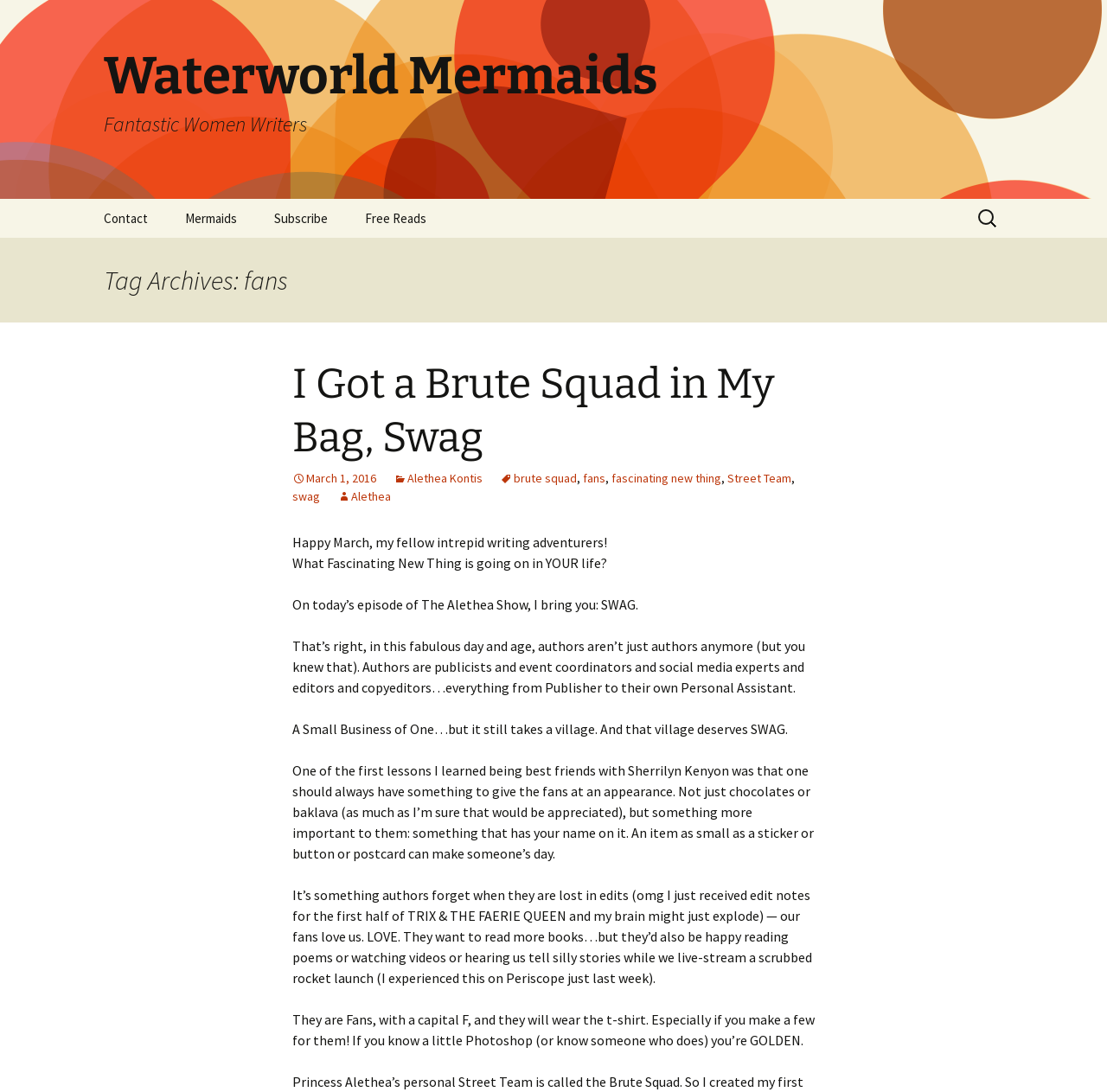Respond with a single word or short phrase to the following question: 
What is the date of the blog post?

March 1, 2016